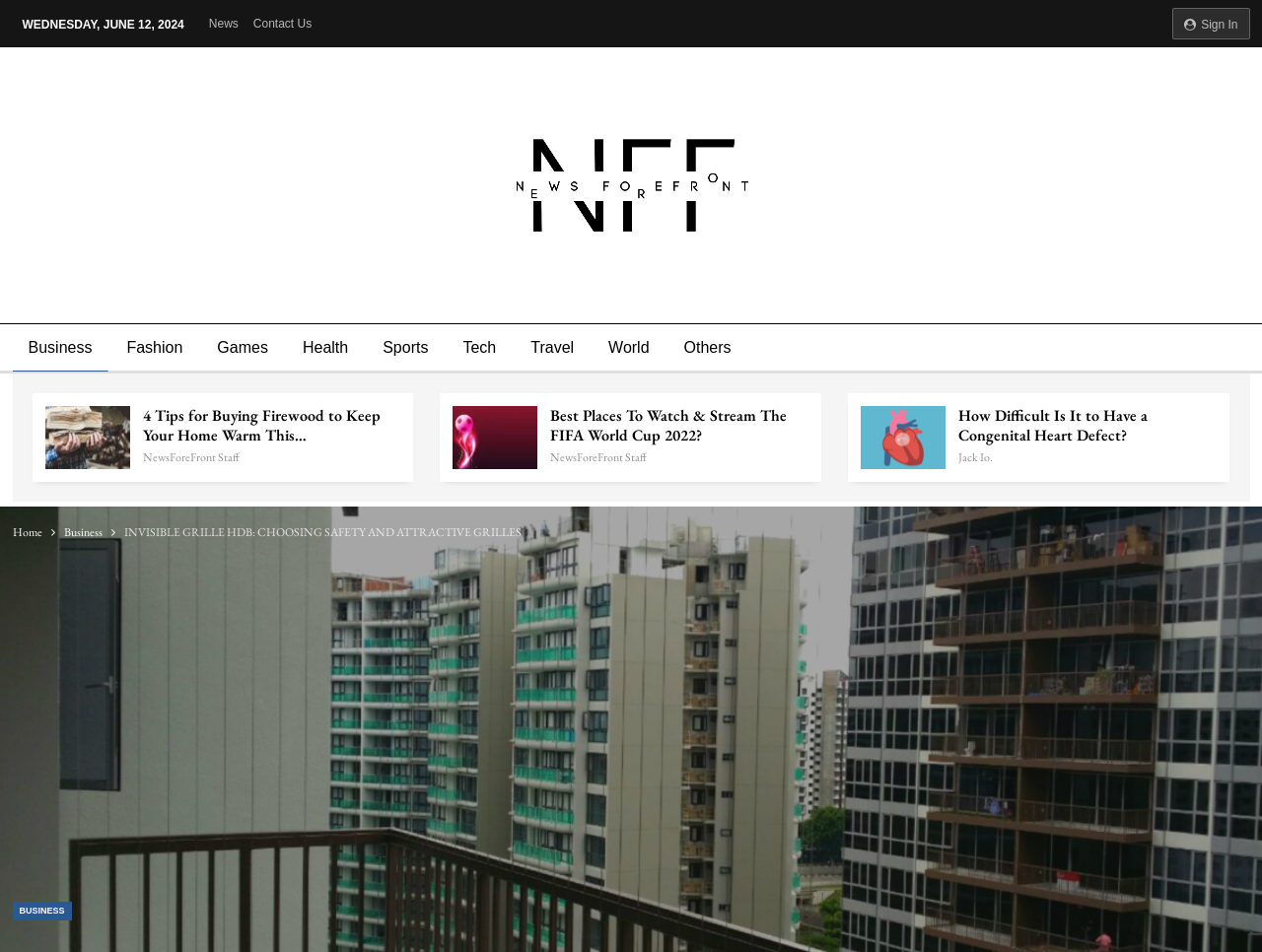What is the category of the link '4 Tips for Buying Firewood to Keep Your Home Warm This…'?
Please provide a single word or phrase based on the screenshot.

Others